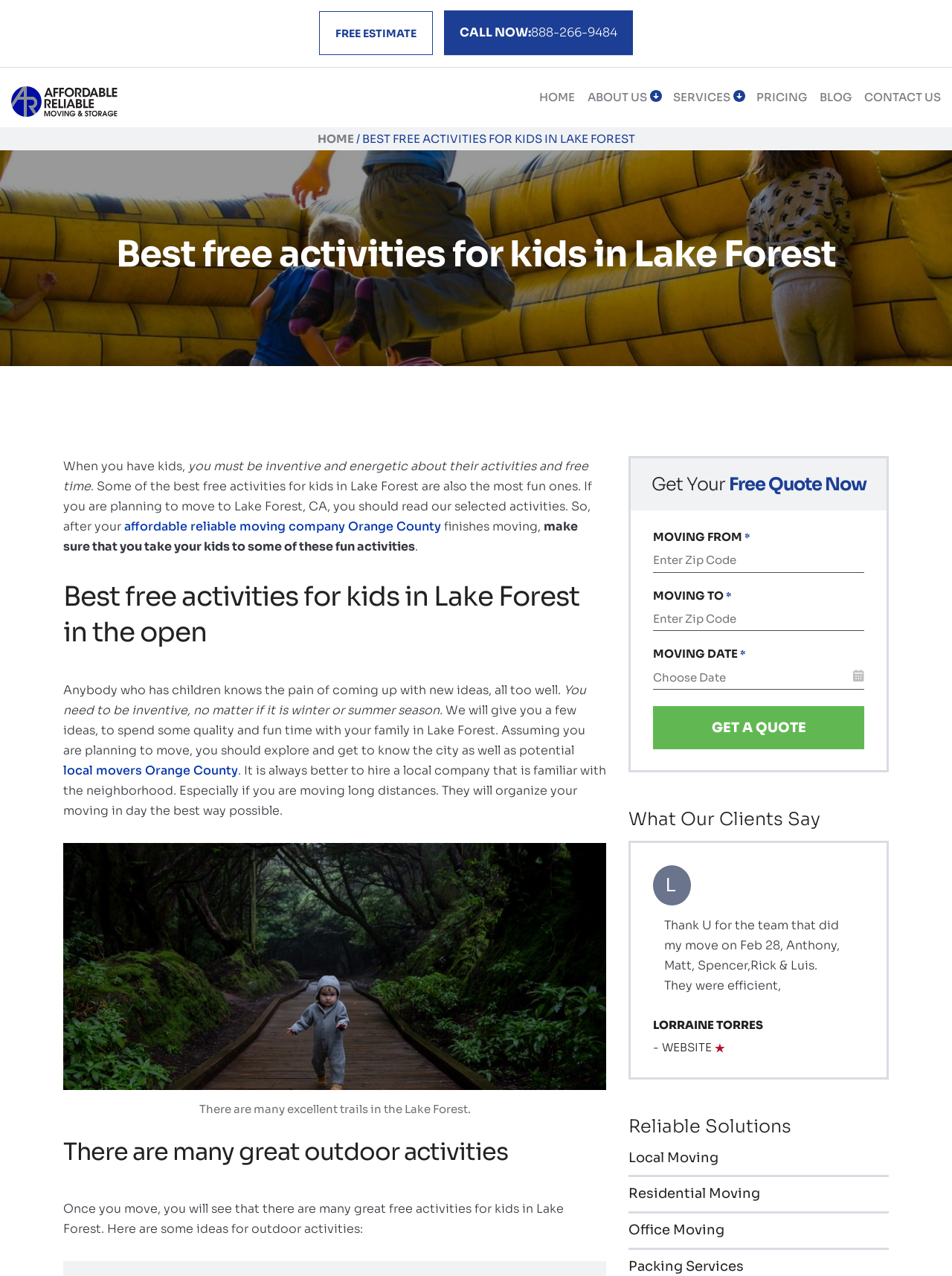Respond to the question with just a single word or phrase: 
What is the purpose of the 'Get A Quote' button?

To get a moving quote